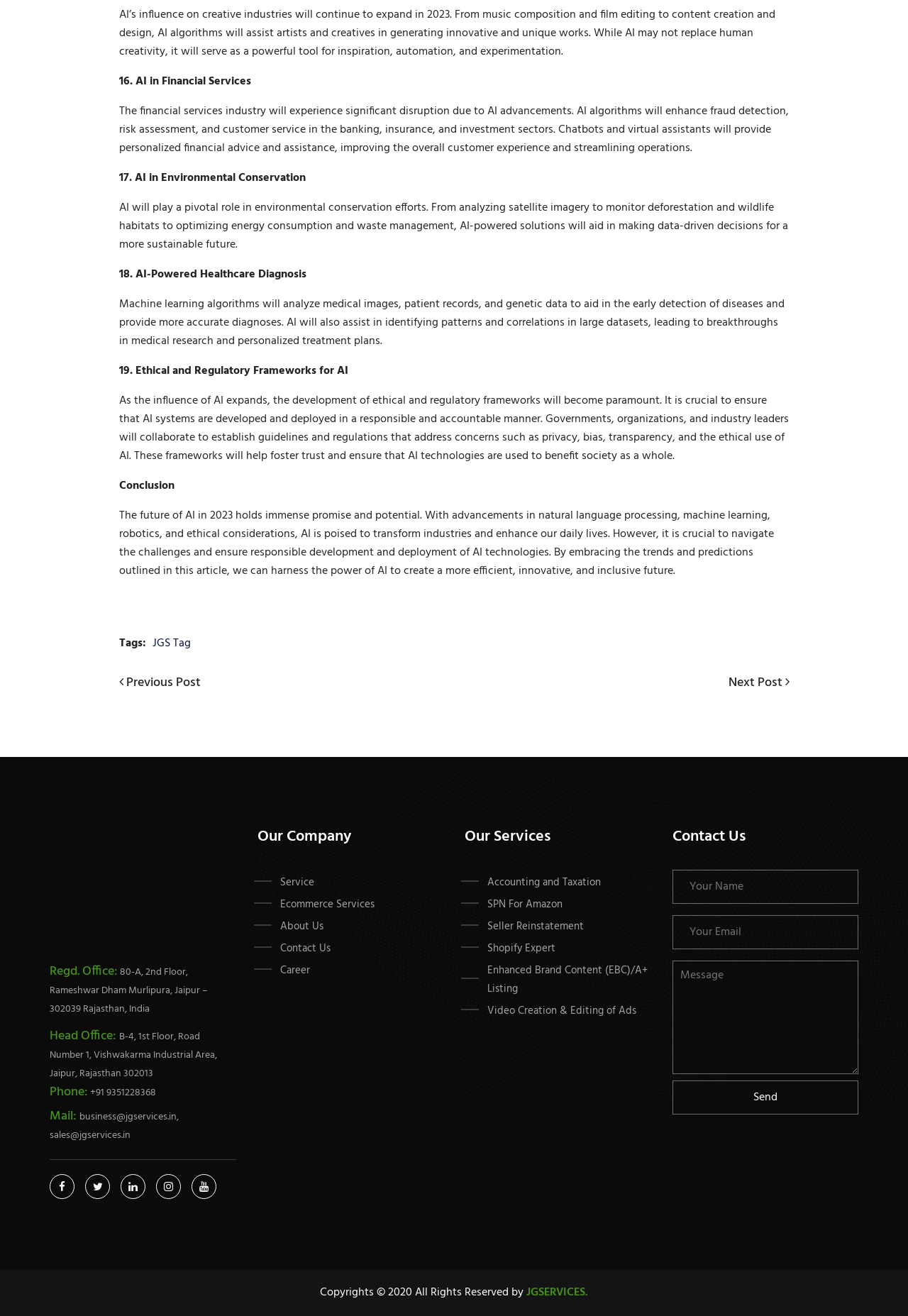Find the bounding box coordinates for the UI element that matches this description: "Seller Reinstatement".

[0.527, 0.695, 0.732, 0.711]